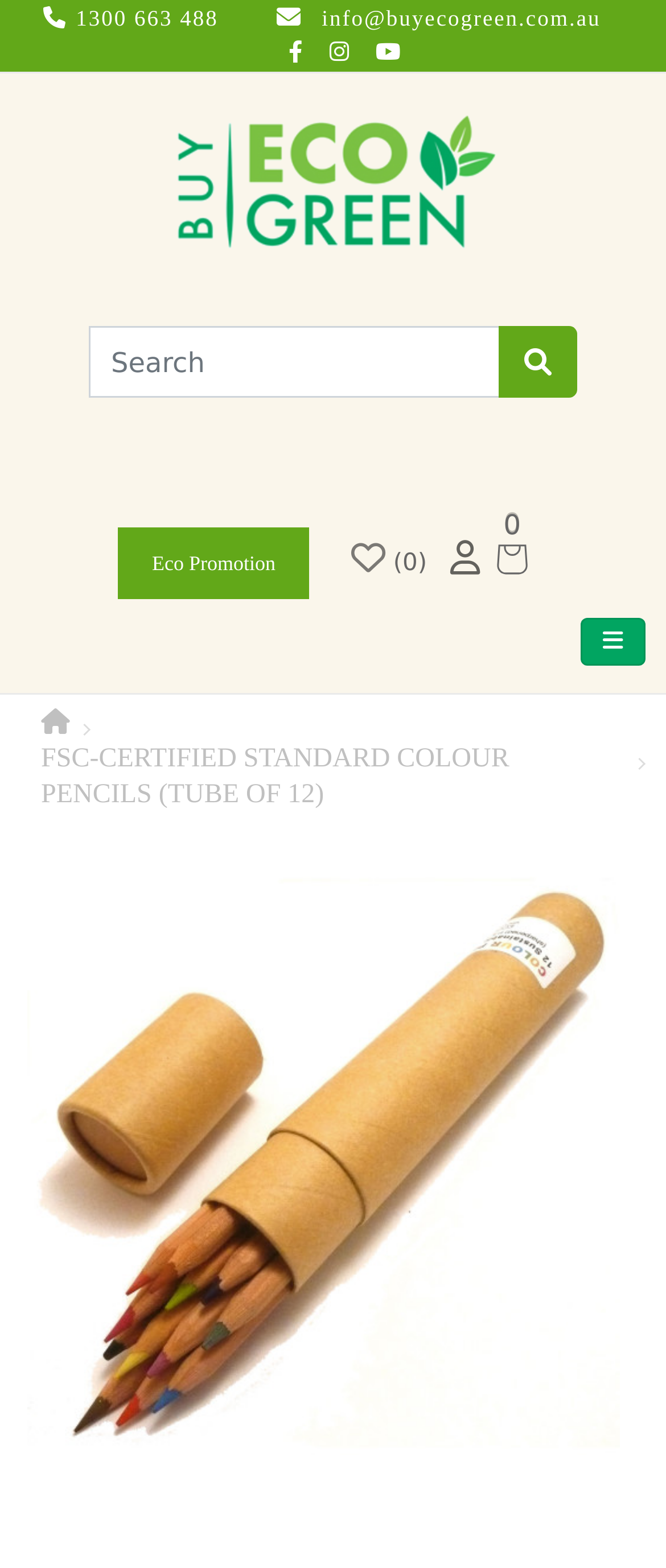Refer to the image and provide an in-depth answer to the question:
What is the logo of the website?

I identified the logo by looking at the top-left section of the webpage, where the logo is usually displayed. The logo is an image with the text 'BuyEcoGreen' written next to it, indicating that it is the logo of the website.